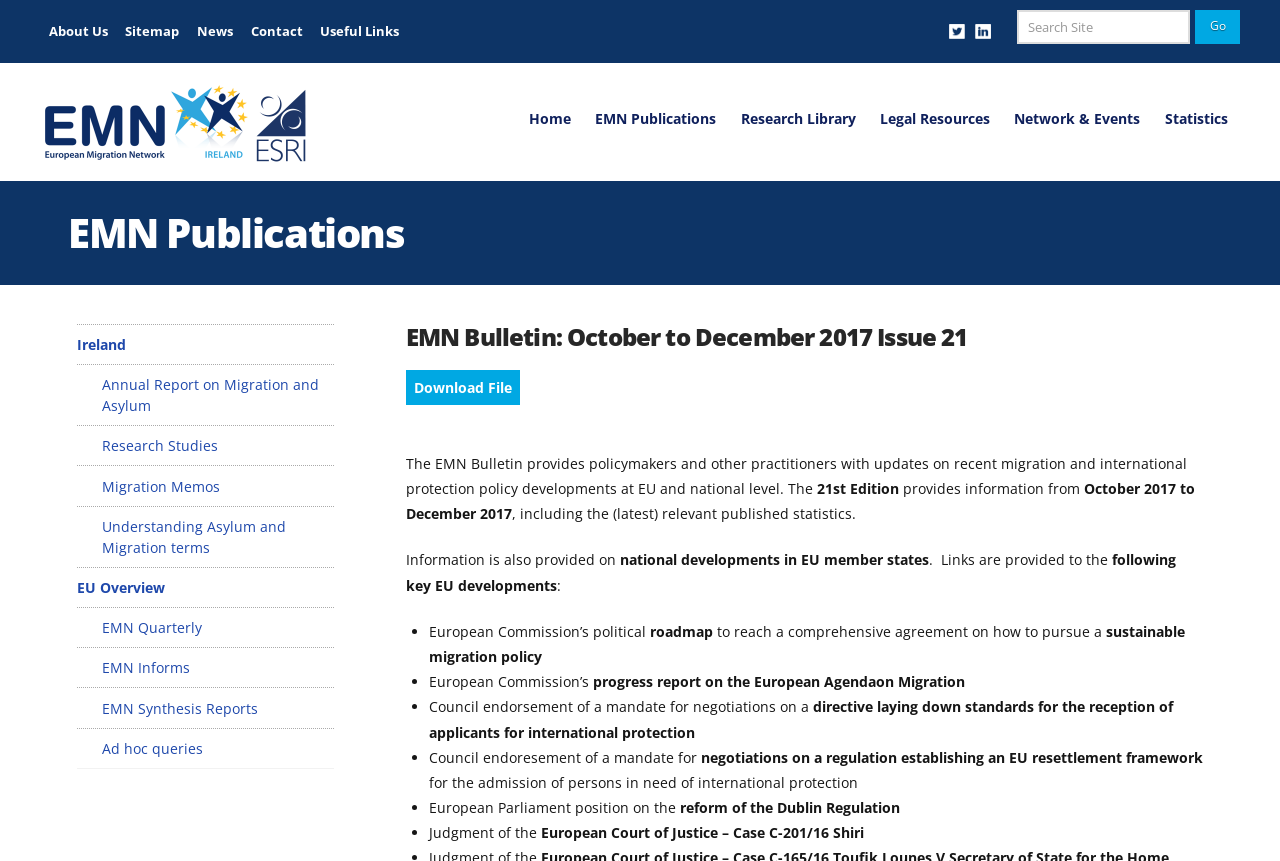Elaborate on the information and visuals displayed on the webpage.

The webpage is the 21st edition of the EMN Bulletin, which provides policymakers and practitioners with updates on recent migration and international protection policy developments at EU and national levels. 

At the top of the page, there are several links, including "About Us", "Sitemap", "News", "Contact", and "Useful Links", aligned horizontally. Below these links, there is a logo of the European Migration Network on the left, and two small images on the right. 

A search bar with a "Go" button is located on the right side of the page, above a horizontal menu with links to "Home", "EMN Publications", "Research Library", "Legal Resources", "Network & Events", and "Statistics". 

The main content of the page is divided into two sections. On the left, there is a sidebar with links to various publications, including "Annual Report on Migration and Asylum", "Research Studies", "Migration Memos", and "EMN Quarterly". 

On the right, there is a heading "EMN Publications" followed by a subheading "EMN Bulletin: October to December 2017 Issue 21". Below this, there is a paragraph of text describing the content of the bulletin, which includes information on recent migration and international protection policy developments at EU and national levels, as well as links to relevant published statistics. 

The text is organized into bullet points, highlighting key EU developments, such as the European Commission's political roadmap, progress report on the European Agenda on Migration, and Council endorsements of mandates for negotiations on directives and regulations related to migration and asylum.